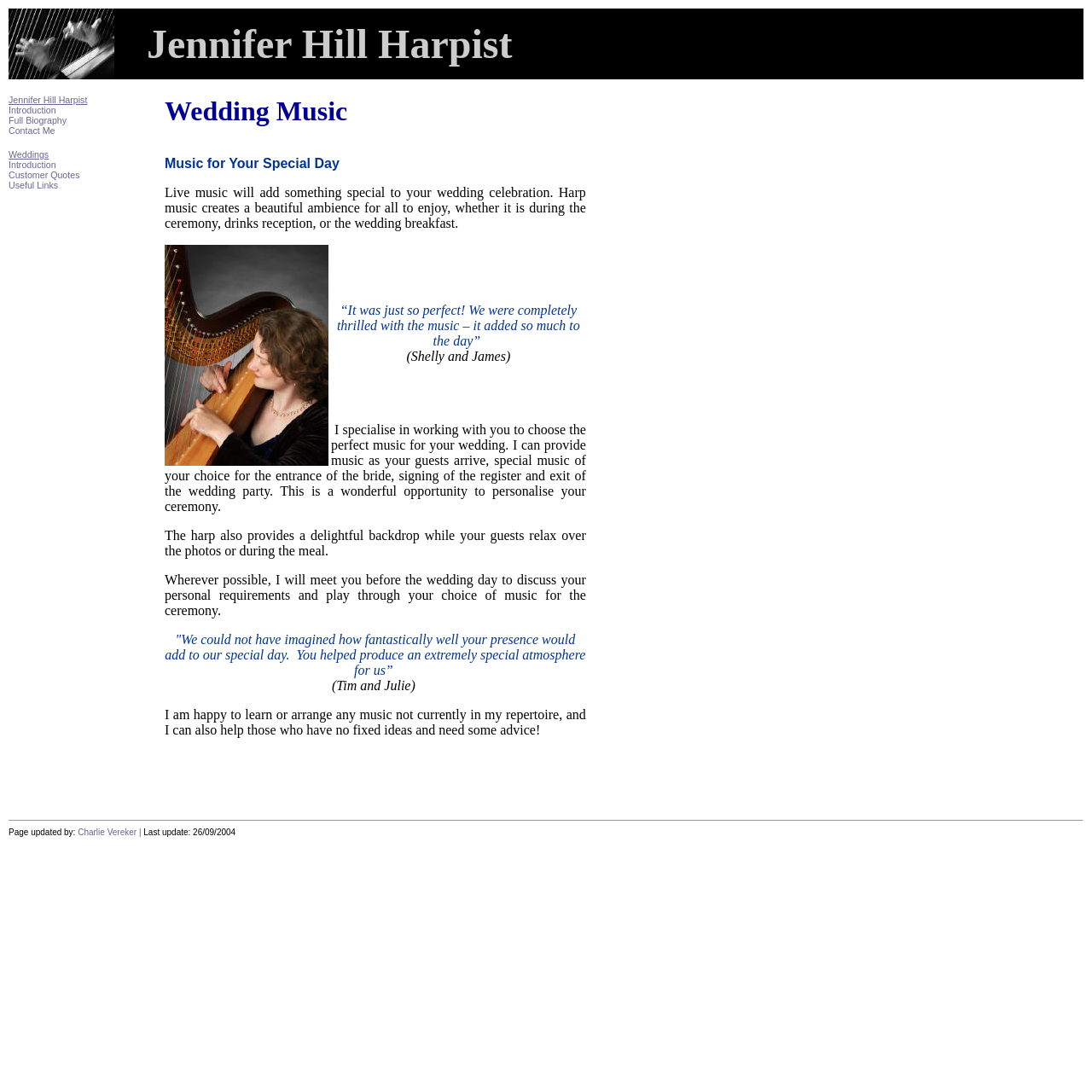Provide an in-depth caption for the elements present on the webpage.

The webpage is about Jennifer Hill, a harpist. At the top, there is a logo or an image of Jennifer Hill on the left, accompanied by her name "Jennifer Hill Harpist" on the right. Below this, there are several links, including "Introduction", "Full Biography", "Contact Me", "Weddings", "Introduction", "Customer Quotes", and "Useful Links".

The main content of the webpage is about wedding music, where Jennifer Hill provides live harp music for weddings. The text describes how harp music can add a special ambiance to the wedding celebration, and how Jennifer Hill works with couples to choose the perfect music for their wedding. There are also testimonials from satisfied customers, Shelly and James, and Tim and Julie.

On the right side of the main content, there is an image. At the bottom of the webpage, there is a separator line, followed by a section with information about the webpage's update, including the name of the person who updated it, Charlie Vereker, and the last update date, 26/09/2004.